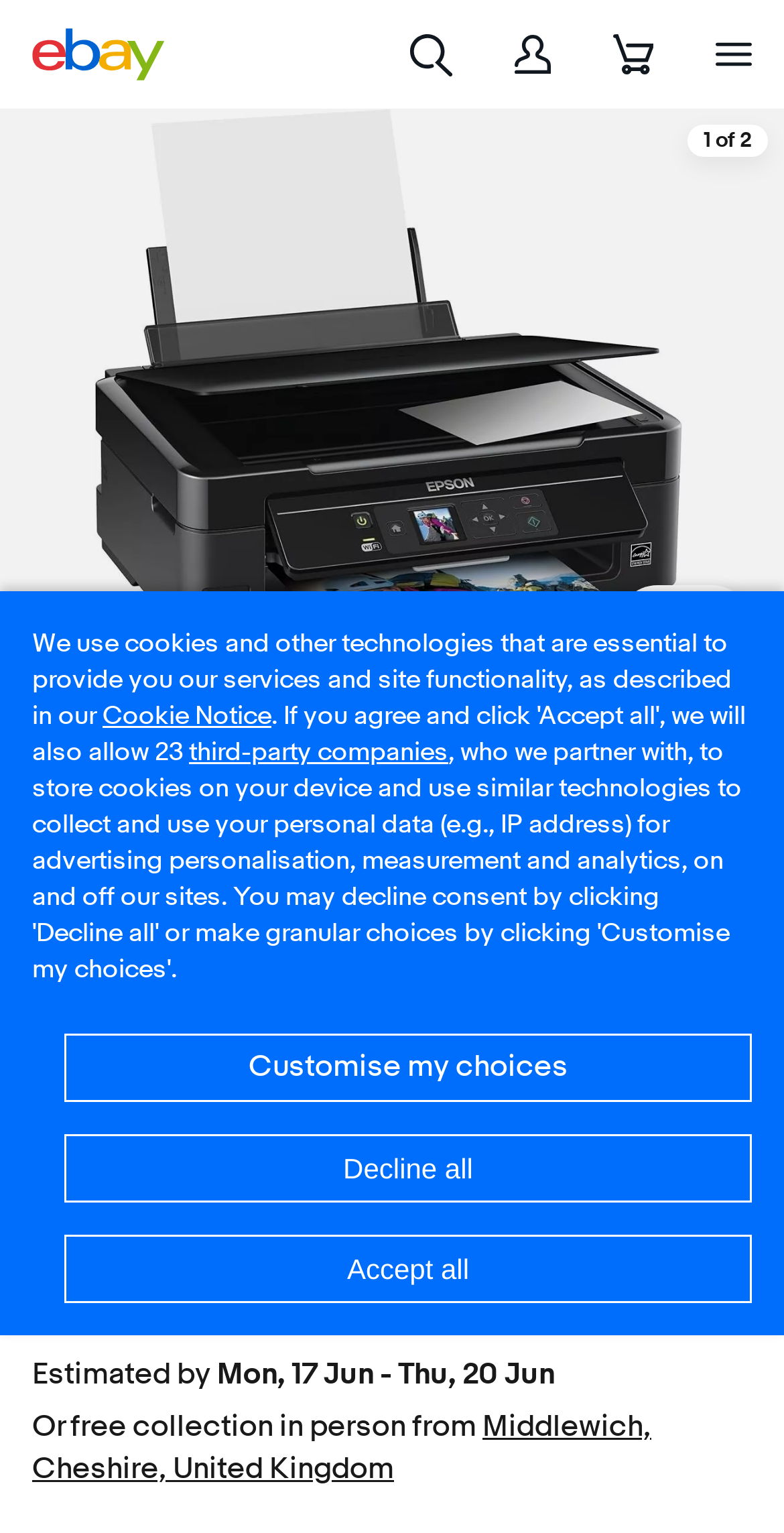Please indicate the bounding box coordinates for the clickable area to complete the following task: "Go to eBay Home". The coordinates should be specified as four float numbers between 0 and 1, i.e., [left, top, right, bottom].

[0.041, 0.018, 0.21, 0.053]